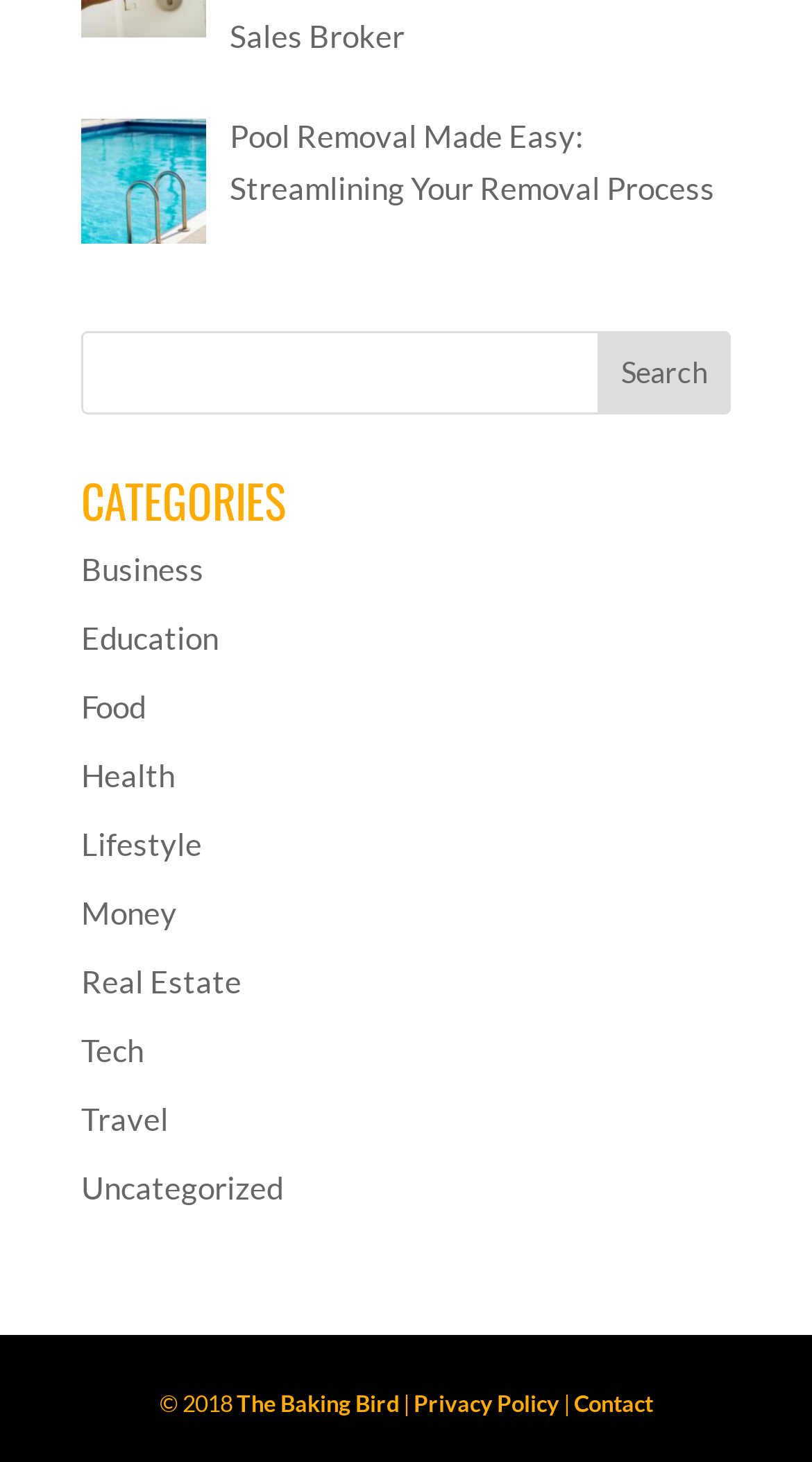How many categories are listed?
Please answer the question with as much detail and depth as you can.

The webpage lists 12 categories under the 'CATEGORIES' section, which are 'Business', 'Education', 'Food', 'Health', 'Lifestyle', 'Money', 'Real Estate', 'Tech', 'Travel', and 'Uncategorized'.